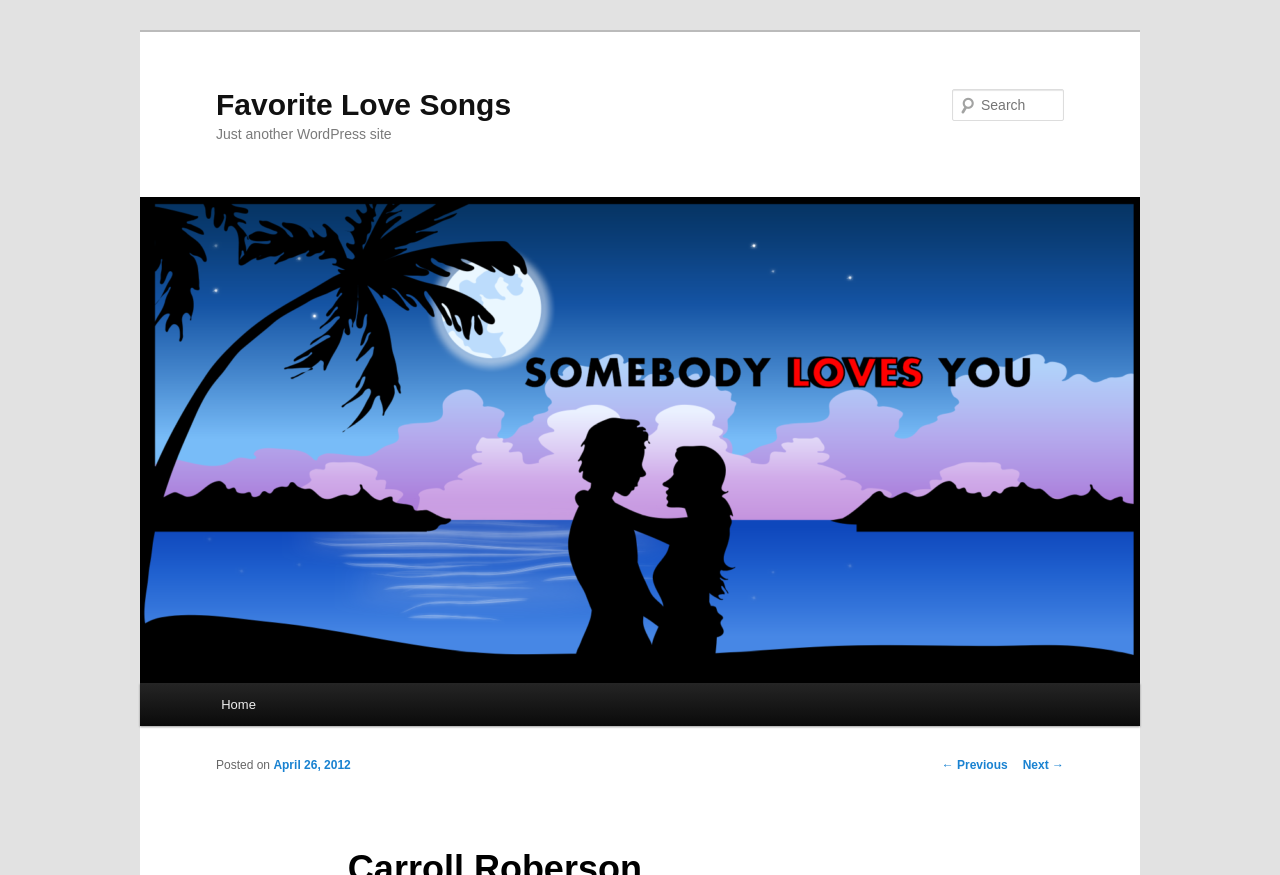What is the date of the post?
Using the visual information, reply with a single word or short phrase.

April 26, 2012